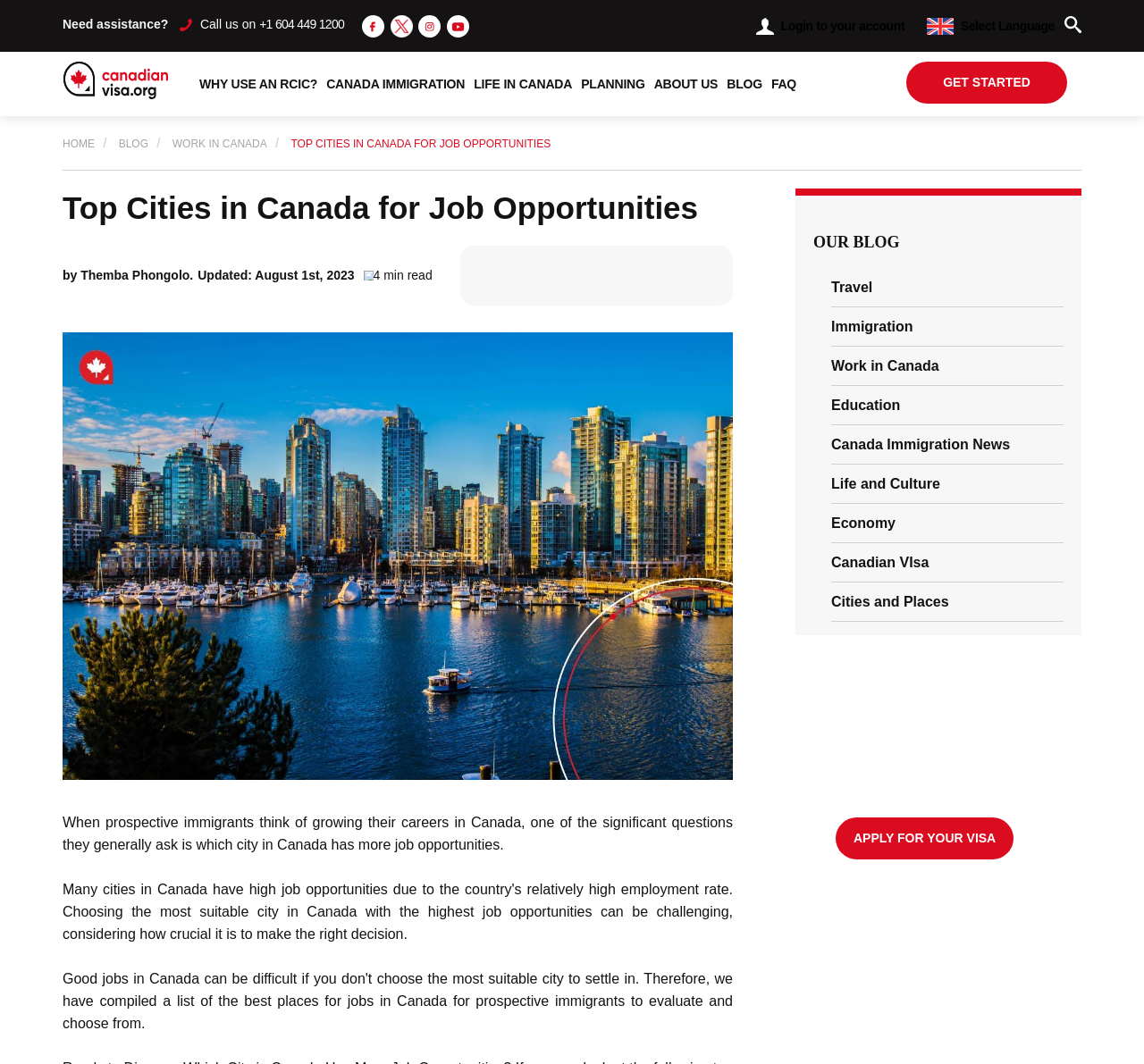Identify the bounding box coordinates of the area you need to click to perform the following instruction: "Search for something".

[0.93, 0.008, 0.945, 0.038]